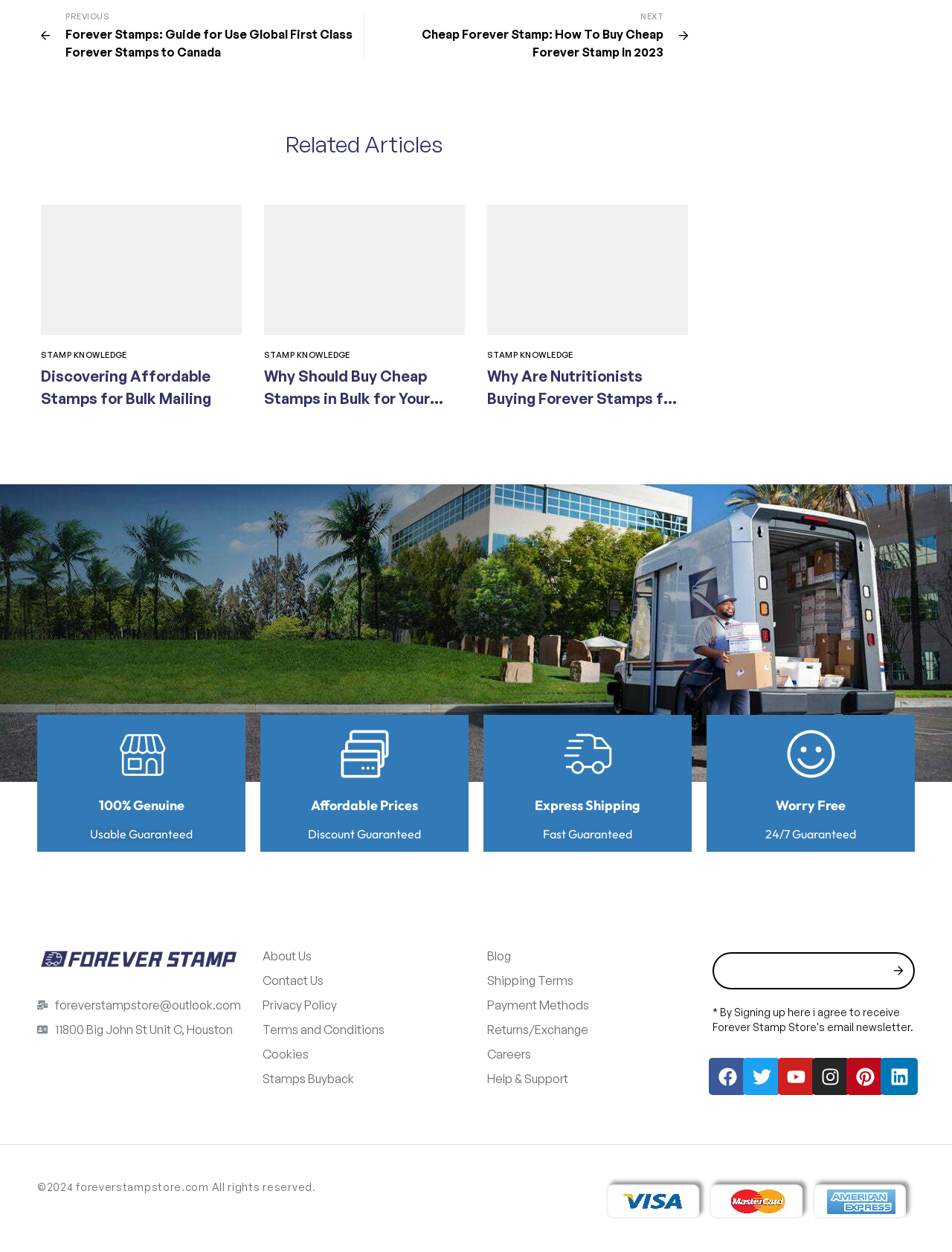Pinpoint the bounding box coordinates of the area that must be clicked to complete this instruction: "Click the 'NEXT' button".

[0.395, 0.008, 0.723, 0.049]